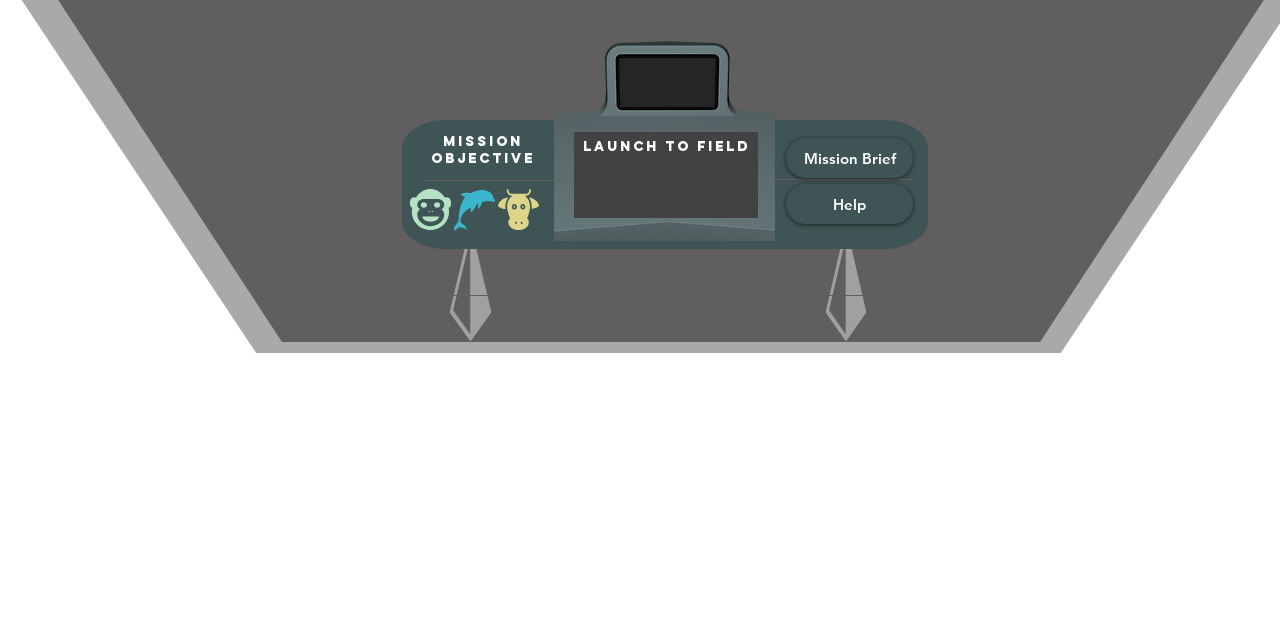From the webpage screenshot, predict the bounding box coordinates (top-left x, top-left y, bottom-right x, bottom-right y) for the UI element described here: Help

[0.614, 0.288, 0.713, 0.35]